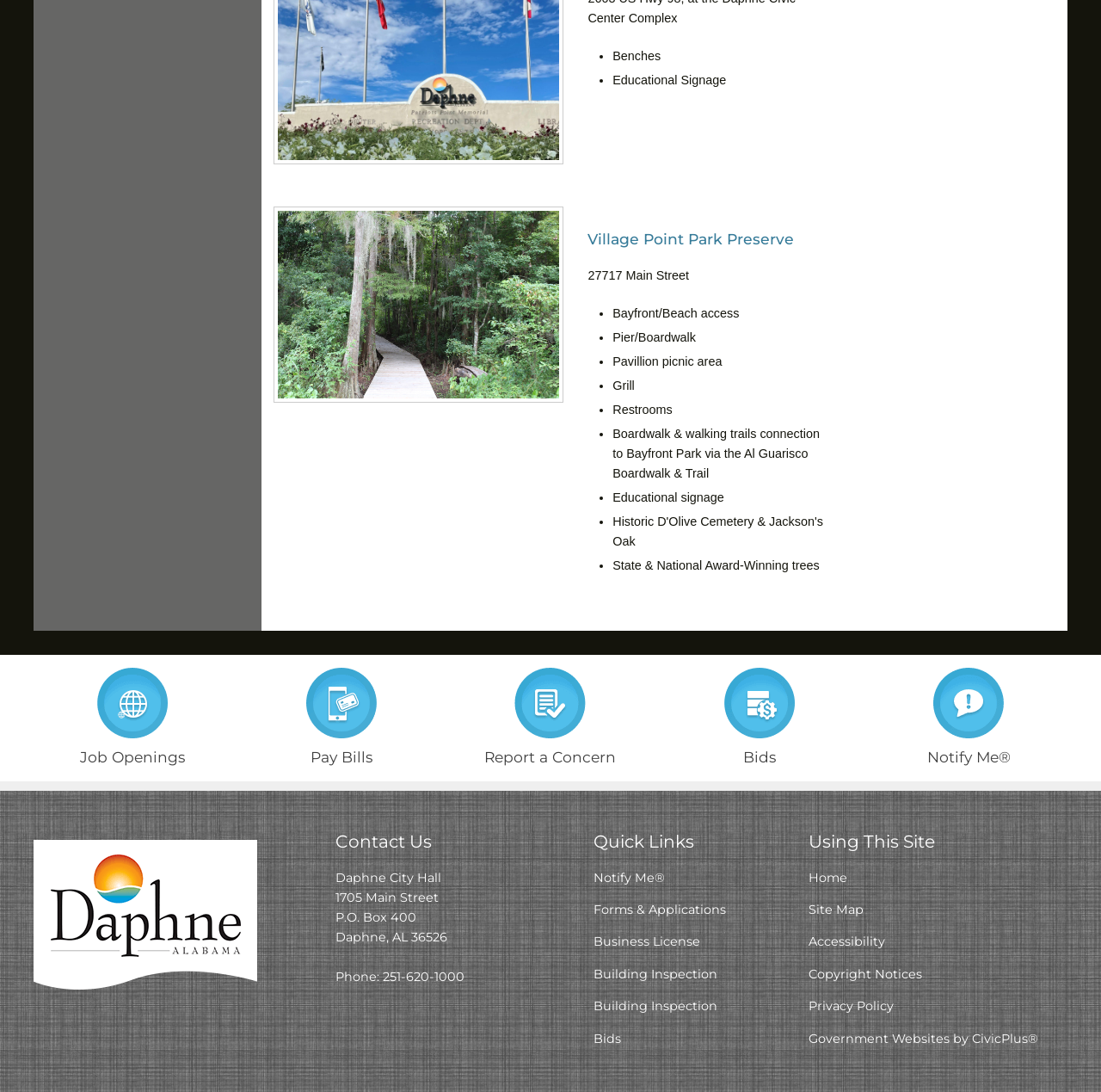Please identify the bounding box coordinates of the area I need to click to accomplish the following instruction: "Click on Job Openings".

[0.031, 0.611, 0.209, 0.704]